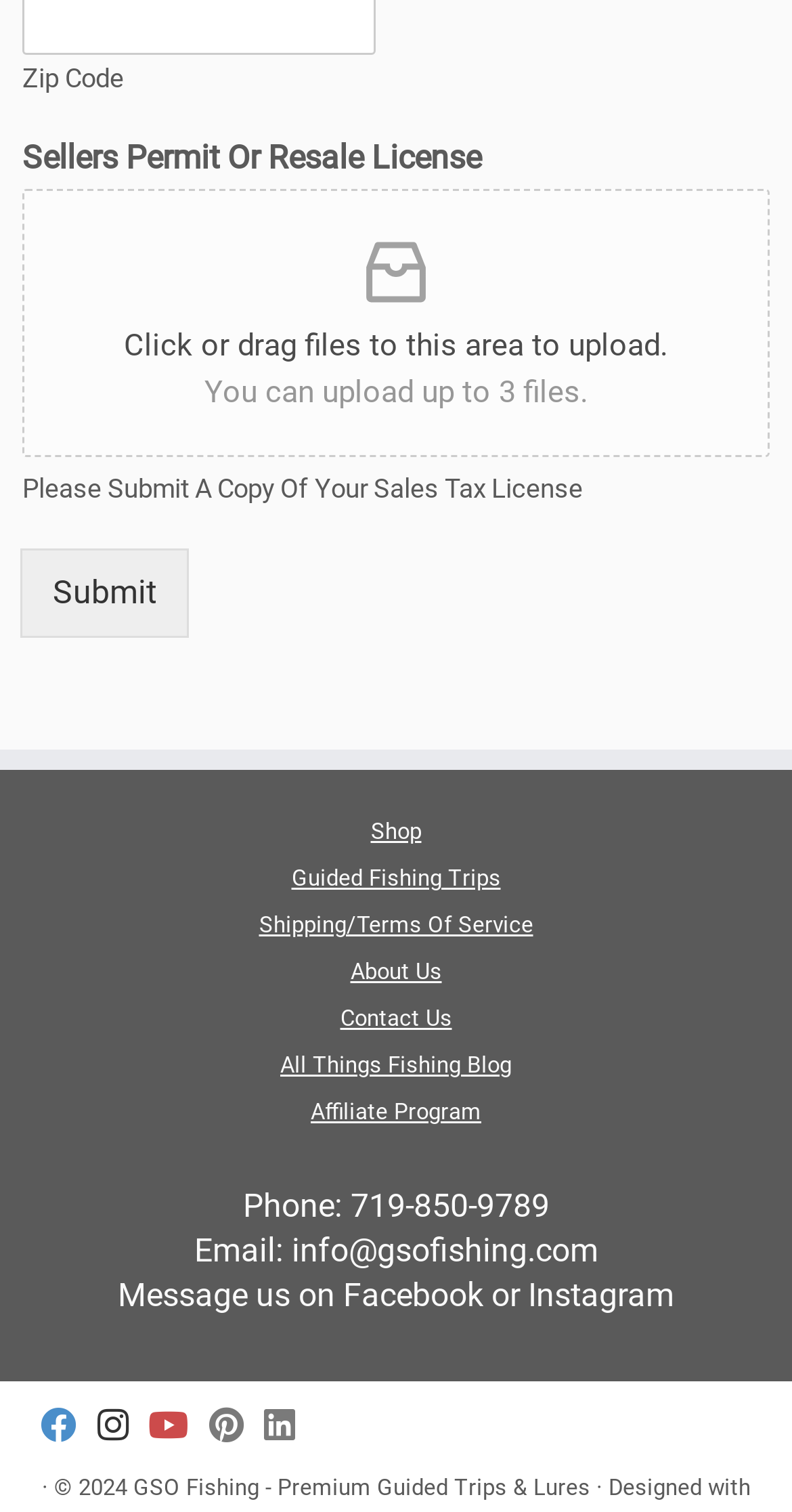Please identify the bounding box coordinates of the area that needs to be clicked to follow this instruction: "Contact us via phone".

[0.306, 0.785, 0.694, 0.81]